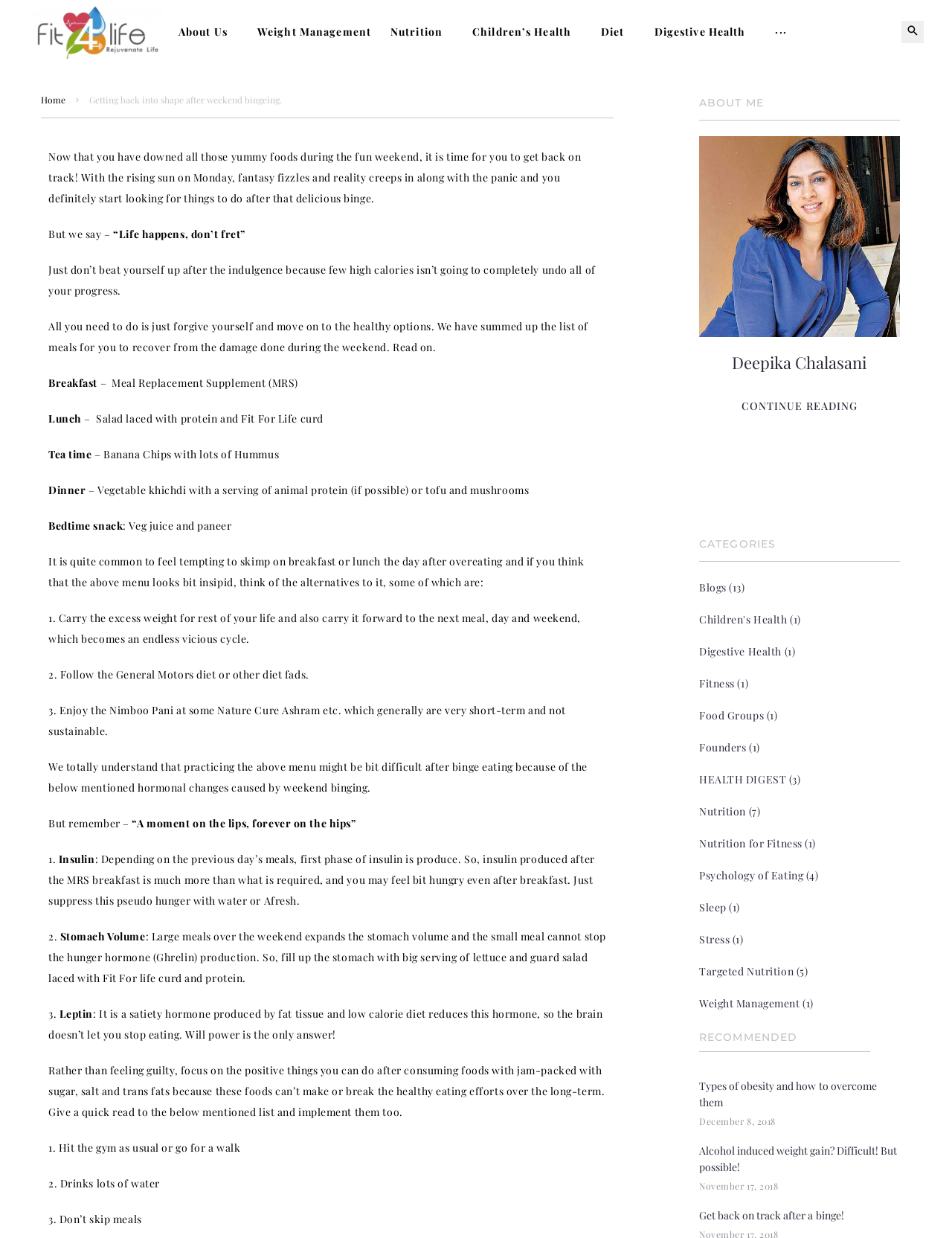What is the author's name?
Using the image, respond with a single word or phrase.

Deepika Chalasani